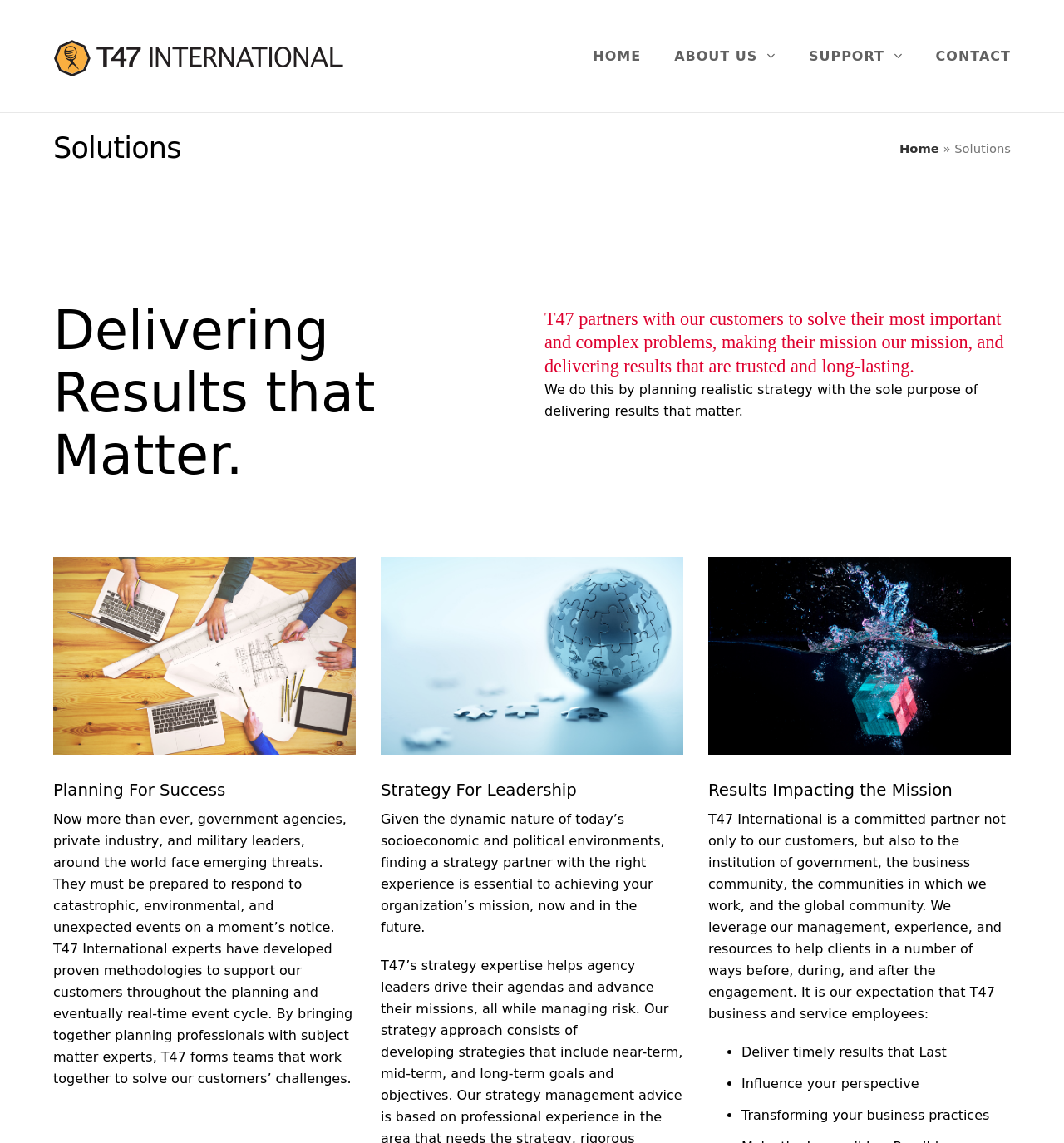Bounding box coordinates are specified in the format (top-left x, top-left y, bottom-right x, bottom-right y). All values are floating point numbers bounded between 0 and 1. Please provide the bounding box coordinate of the region this sentence describes: Support

[0.76, 0.036, 0.848, 0.062]